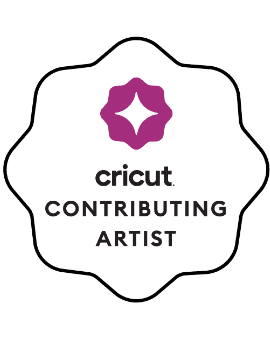Elaborate on the image with a comprehensive description.

The image features a logo representing a "Cricut Contributing Artist." This emblem showcases a starburst design in a vibrant purple color at the top, symbolizing creativity and inspiration. Below this graphic, the text "cricut." is displayed in a modern typeface, followed by the words "CONTRIBUTING ARTIST" in bold, uppercase letters. The overall shape of the logo is a decorative badge with smooth, rounded edges, designed to highlight the artistic collaboration with Cricut, a well-known brand in crafting and DIY projects. This logo signifies the individual's involvement in creating unique designs and projects for the Cricut community.